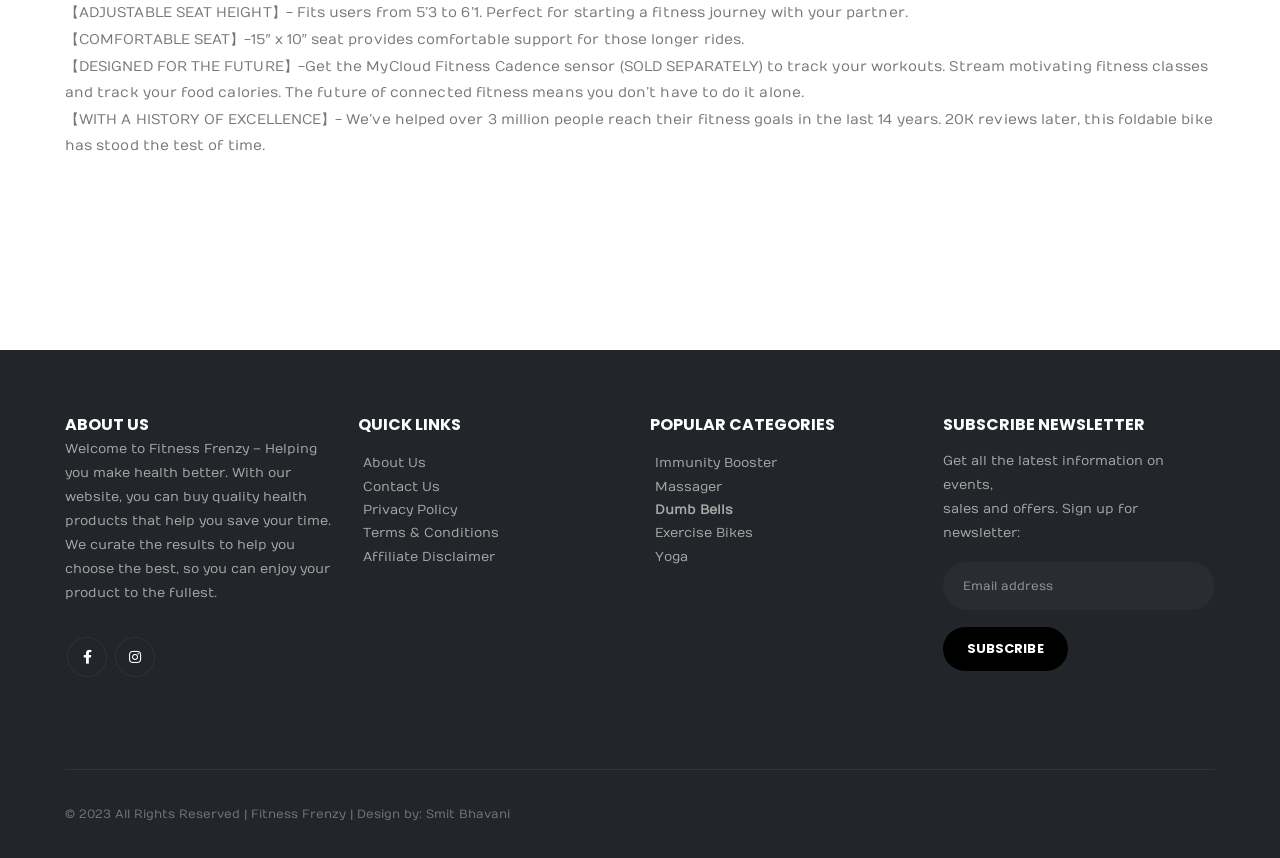Find the bounding box coordinates of the clickable area required to complete the following action: "Click the Facebook link".

[0.052, 0.743, 0.084, 0.789]